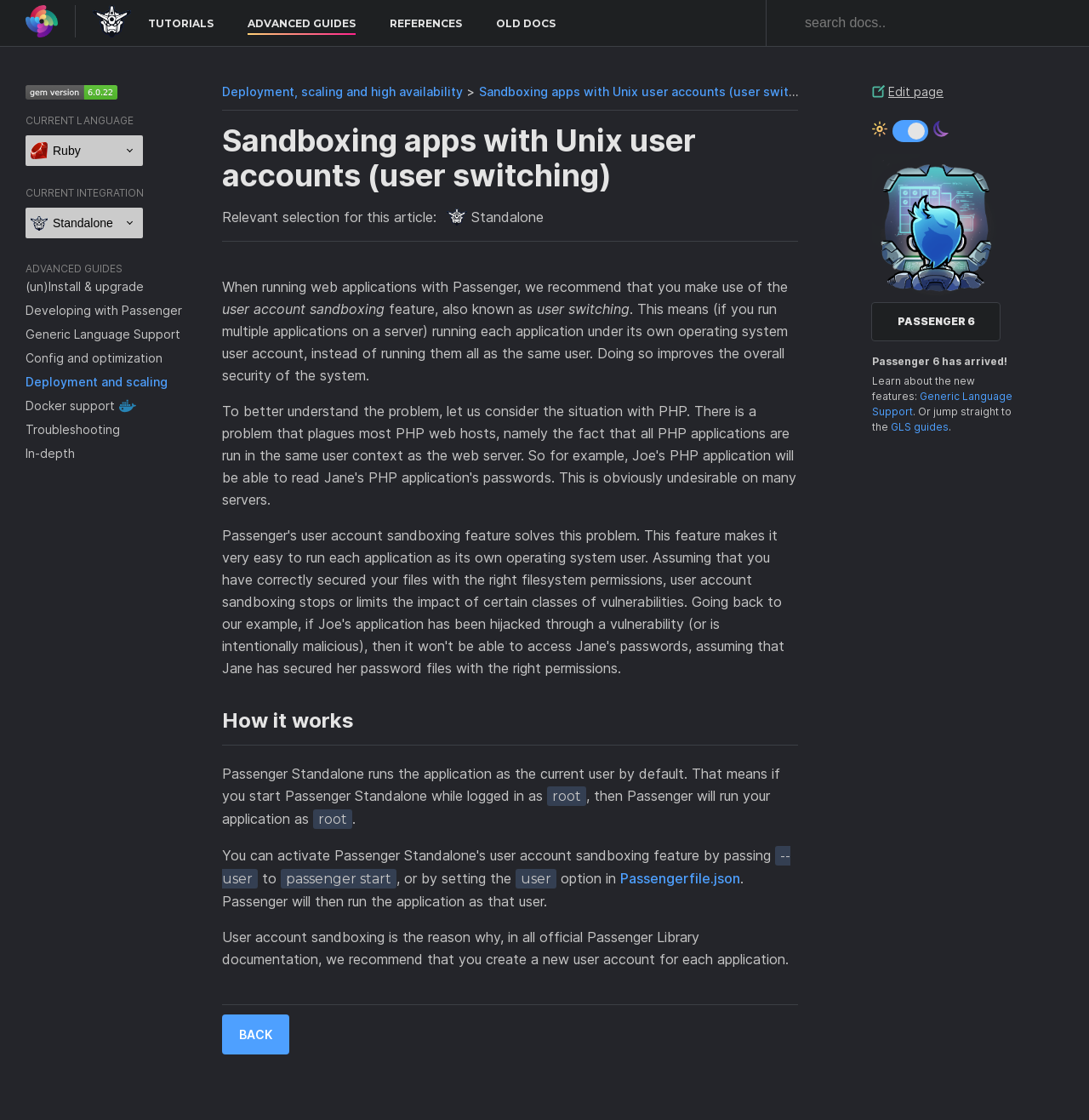Locate the bounding box coordinates of the element that needs to be clicked to carry out the instruction: "go to home". The coordinates should be given as four float numbers ranging from 0 to 1, i.e., [left, top, right, bottom].

[0.073, 0.024, 0.12, 0.036]